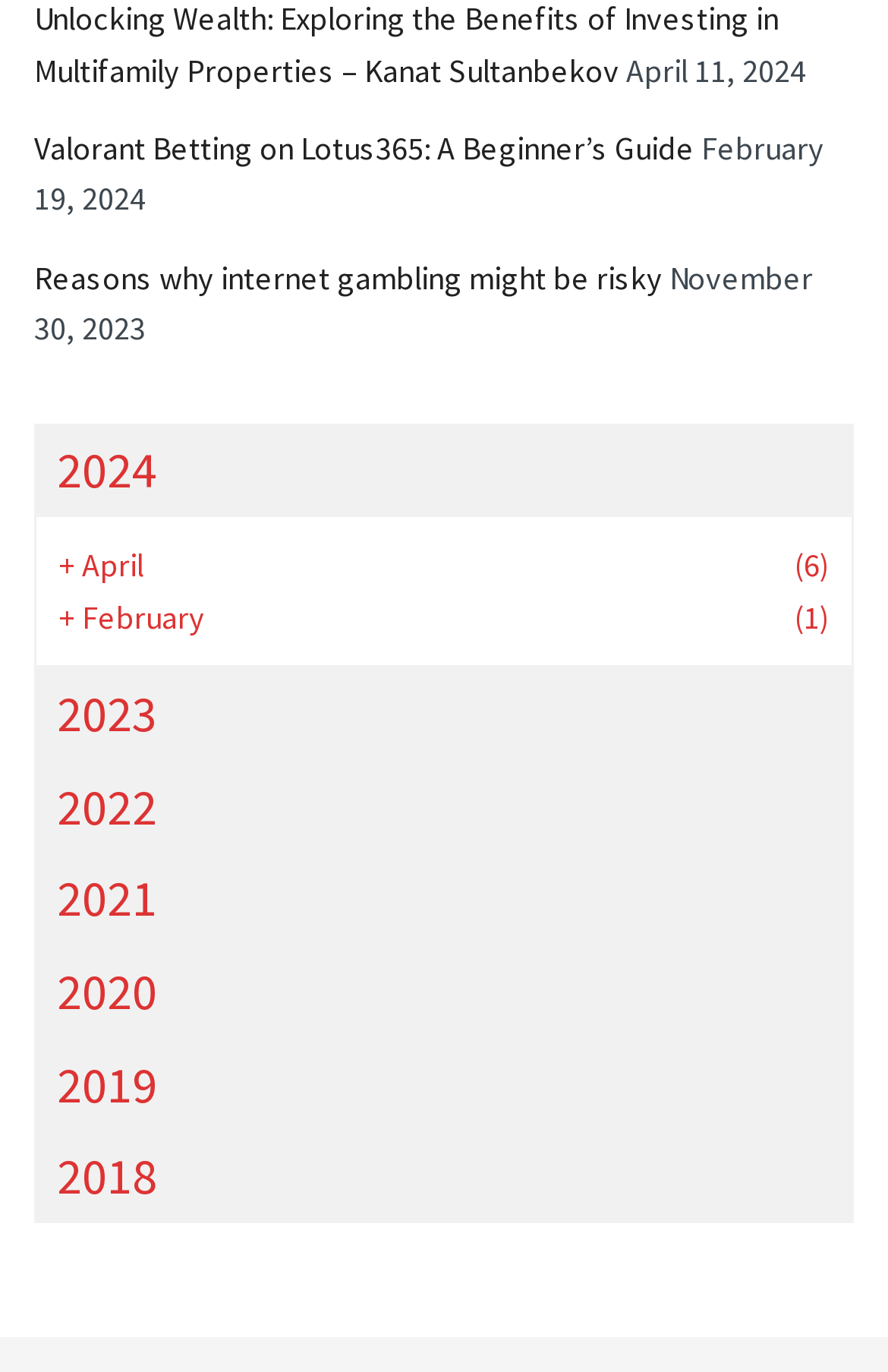Answer the question in one word or a short phrase:
What is the month with the most articles?

April